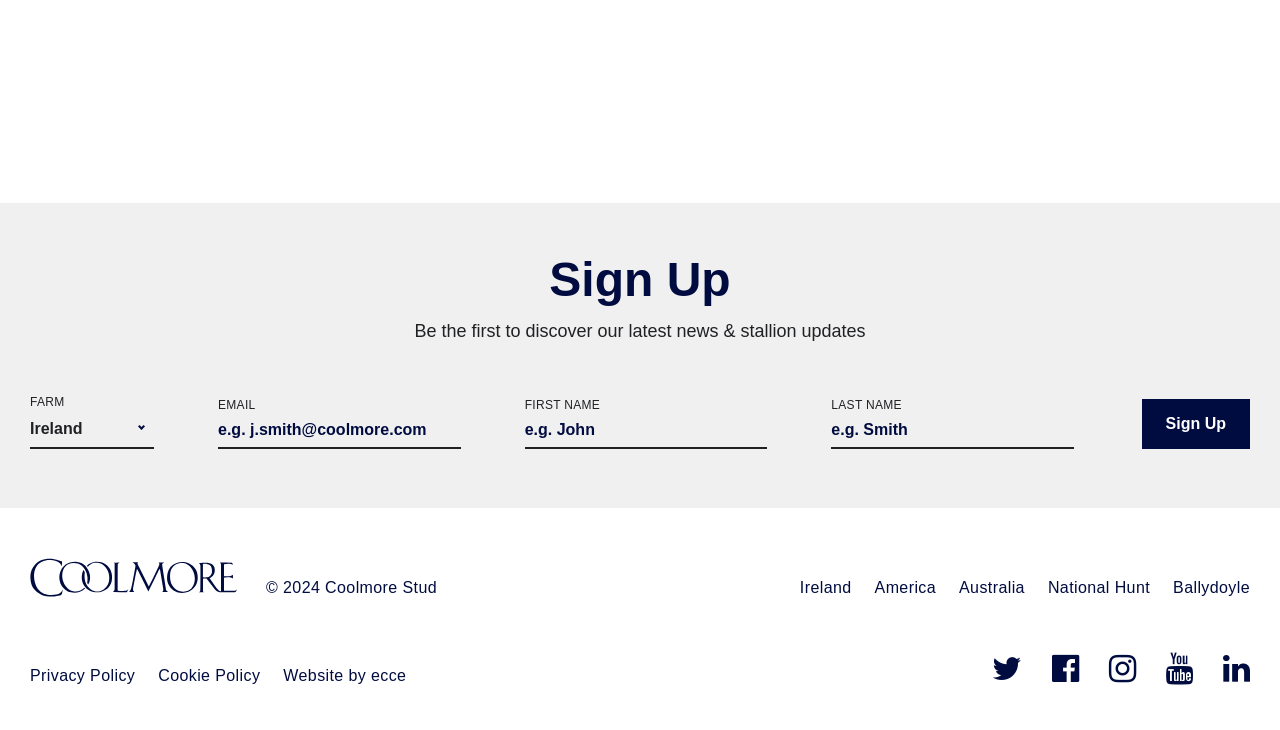What is the purpose of this webpage?
Using the image, provide a concise answer in one word or a short phrase.

Sign up for news and updates